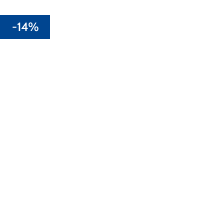What type of products may have this badge?
Provide a detailed and extensive answer to the question.

The badge likely pertains to a product featured alongside it, which could be medications or health-related items, and enhances the overall shopping experience by providing clear, visual information about the current price advantage.